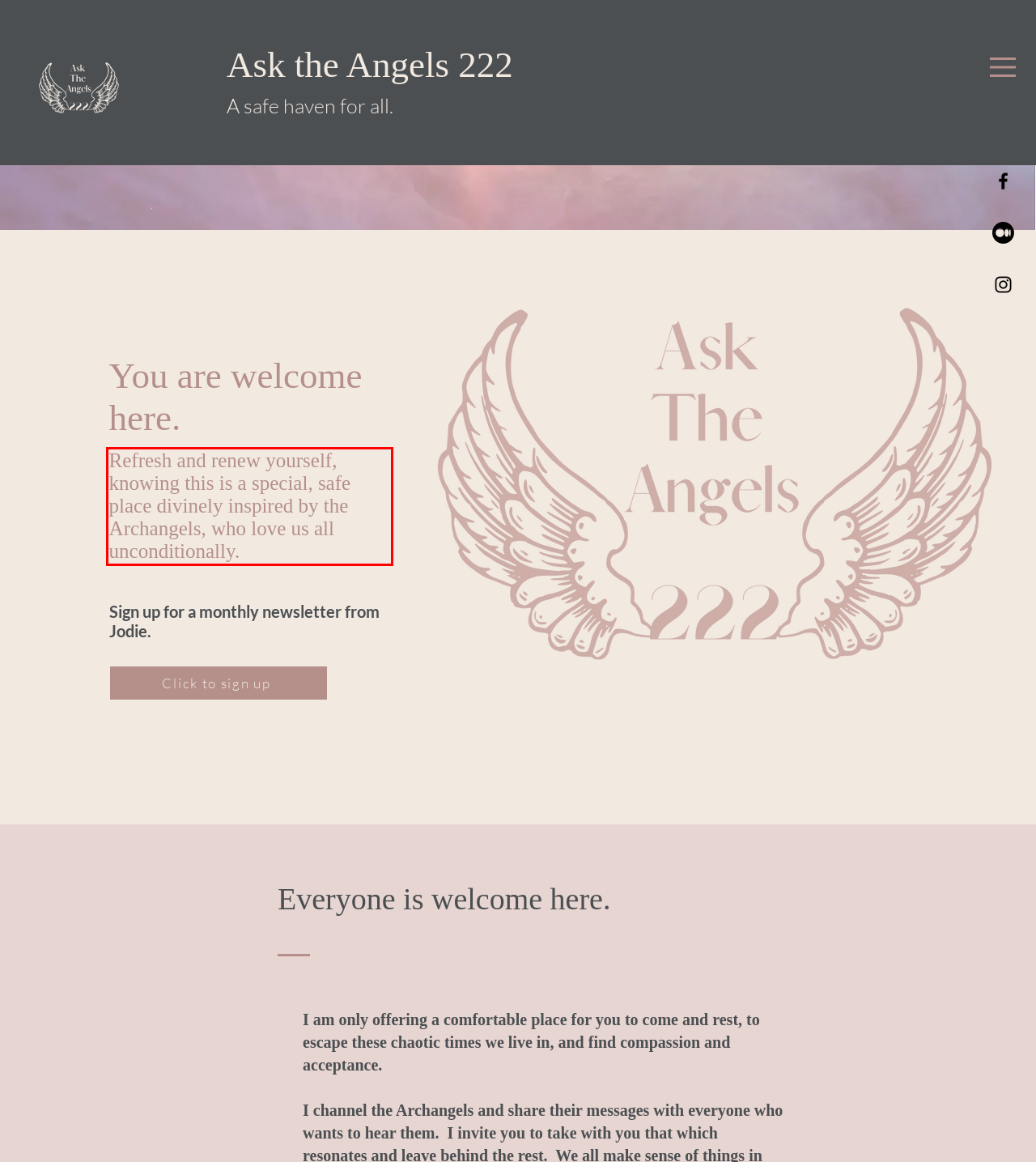Look at the screenshot of the webpage, locate the red rectangle bounding box, and generate the text content that it contains.

Refresh and renew yourself, knowing this is a special, safe place divinely inspired by the Archangels, who love us all unconditionally.